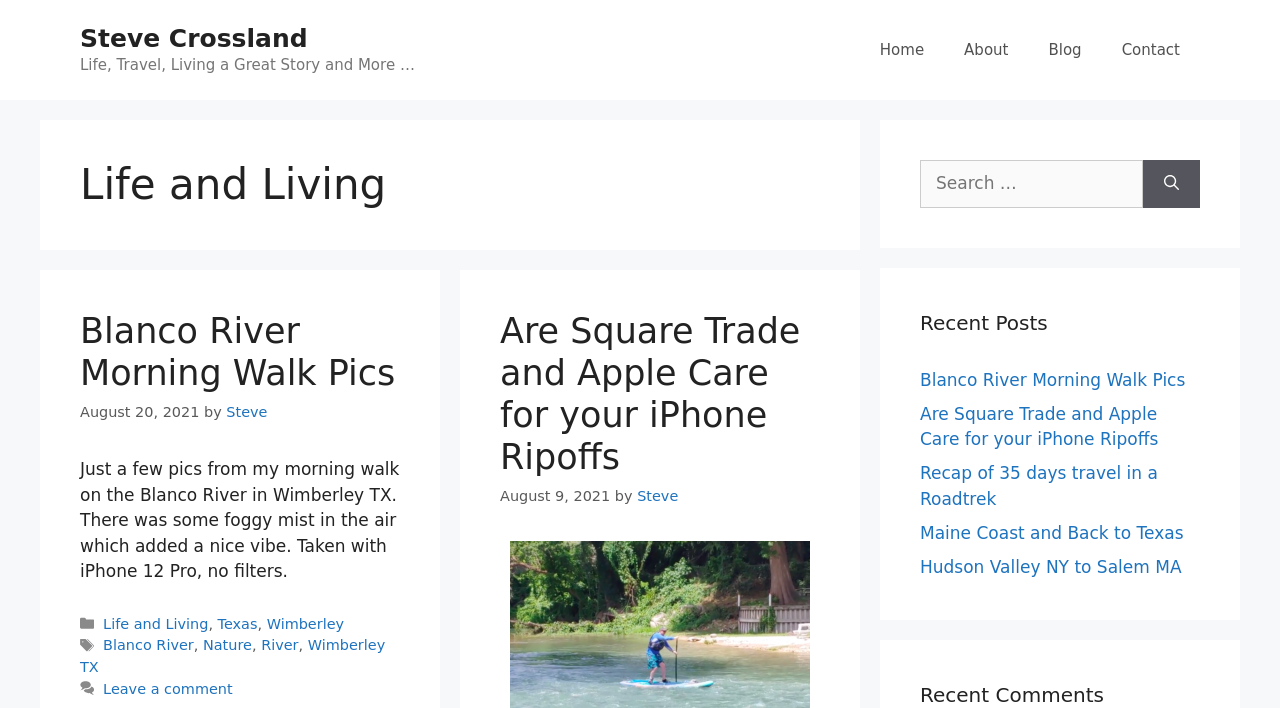How many recent posts are listed?
Please ensure your answer to the question is detailed and covers all necessary aspects.

In the complementary section, there is a heading 'Recent Posts' followed by 5 links to recent articles, indicating that there are 5 recent posts listed.